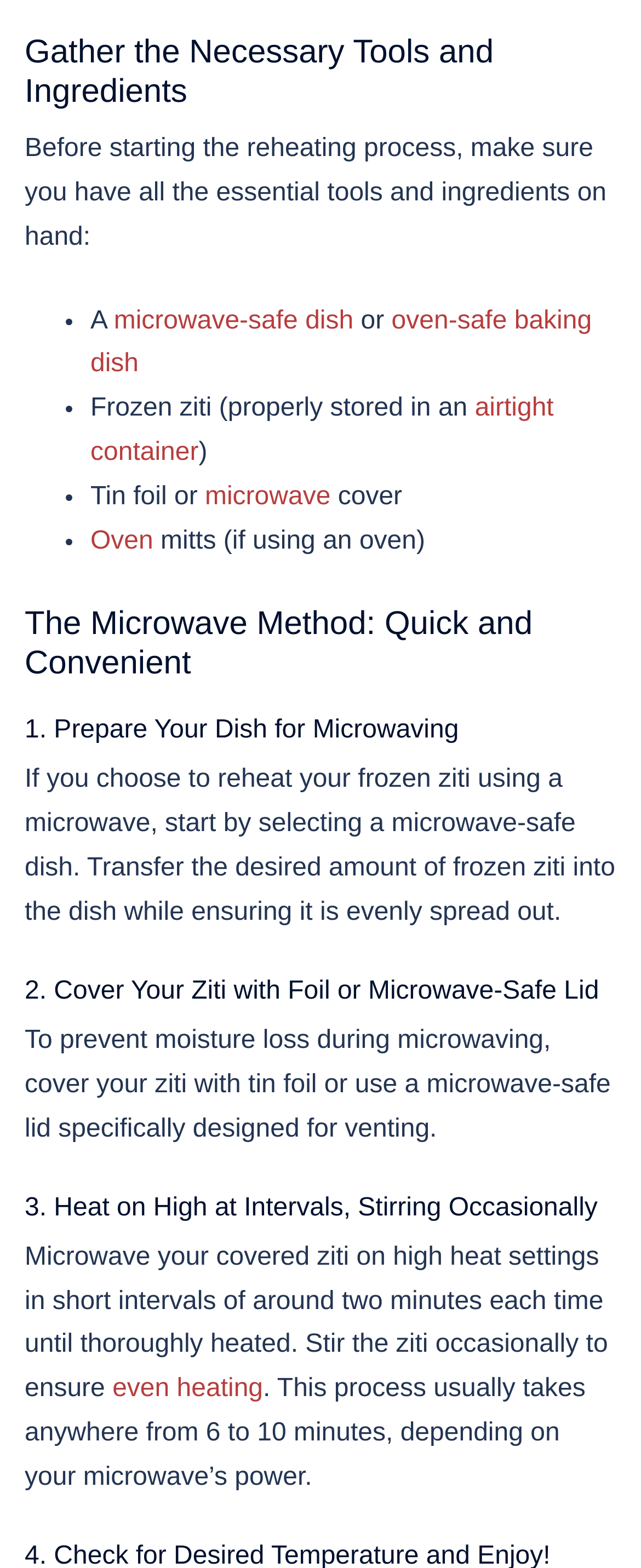Based on the element description title="Flickr", identify the bounding box coordinates for the UI element. The coordinates should be in the format (top-left x, top-left y, bottom-right x, bottom-right y) and within the 0 to 1 range.

None